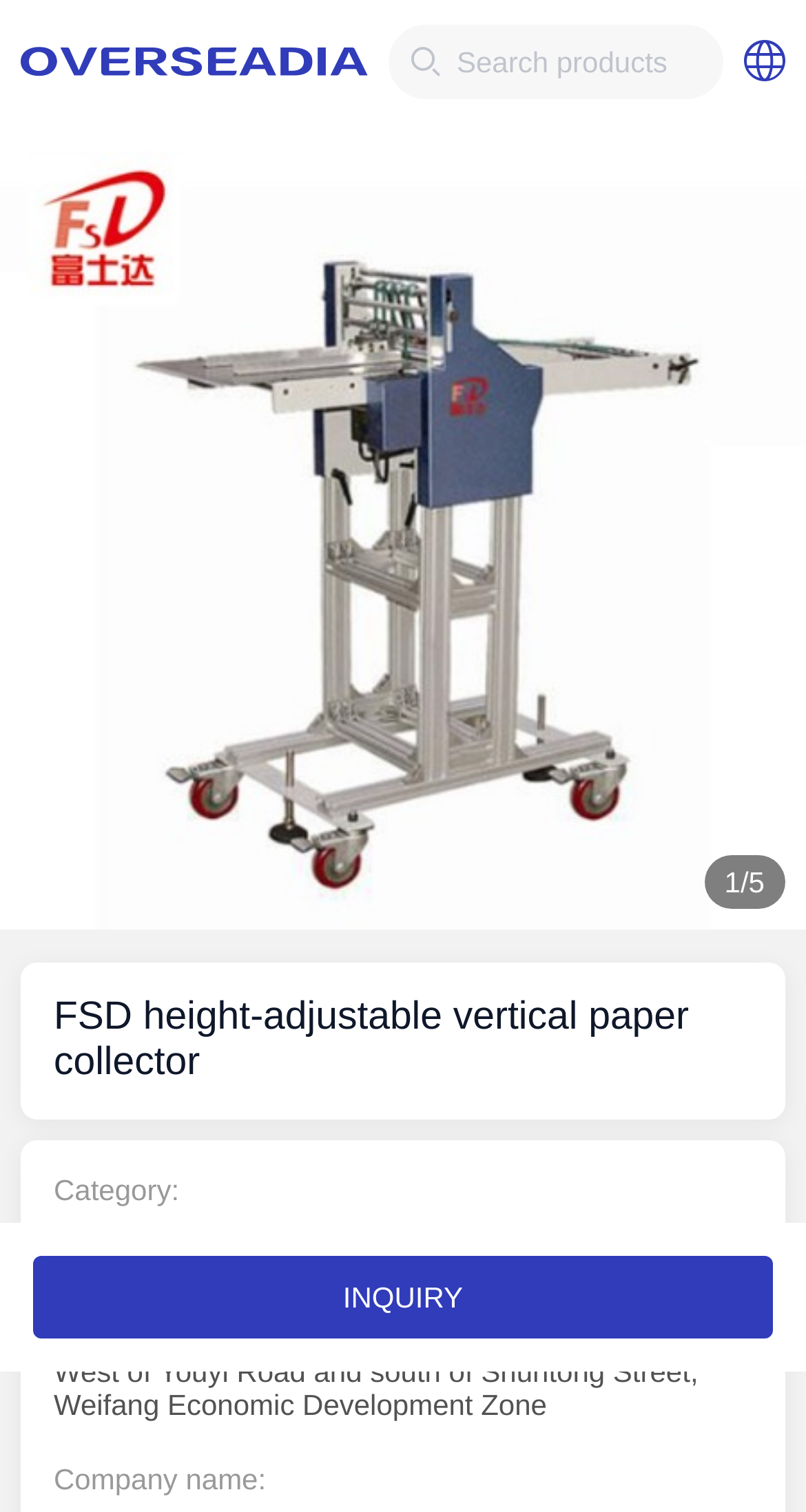What is the purpose of the 'INQUIRY' button?
Using the image, answer in one word or phrase.

To inquire about the product